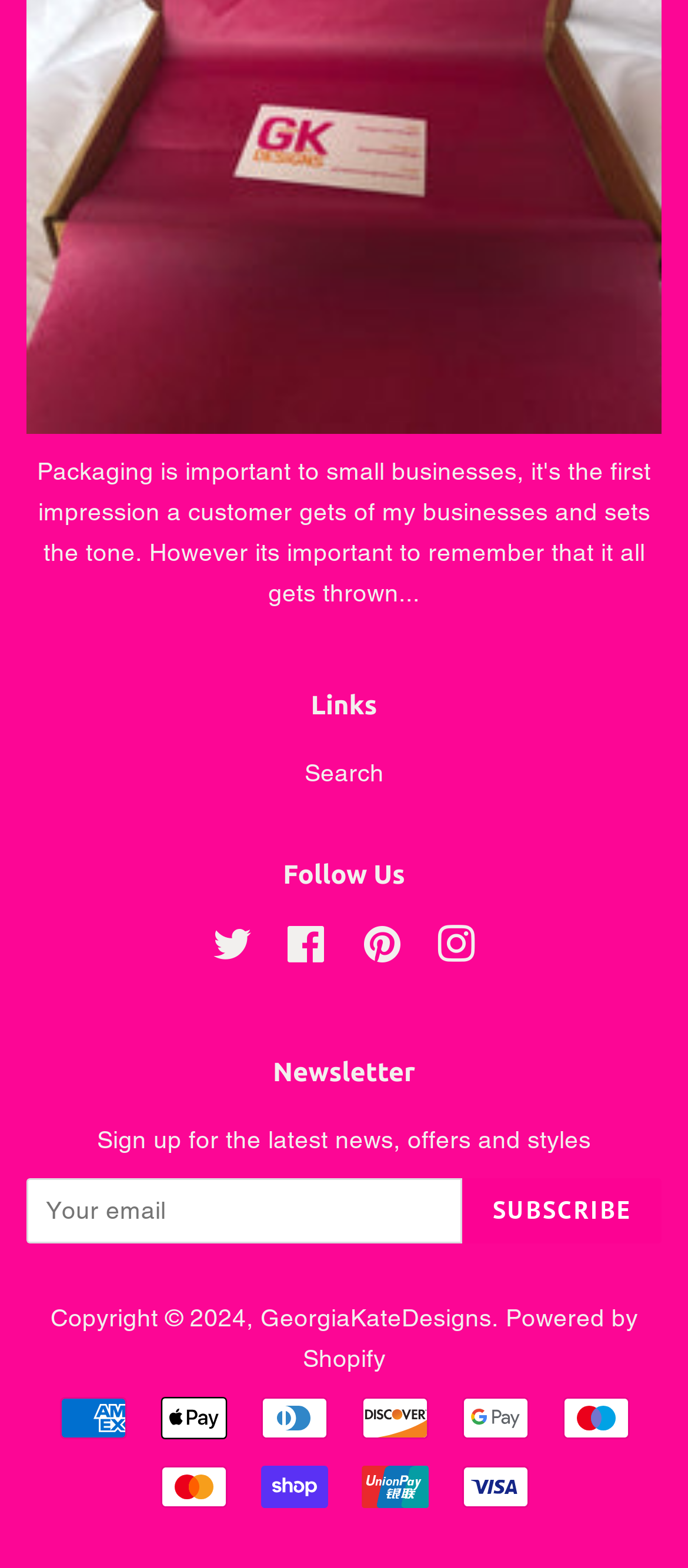Identify the bounding box coordinates for the region to click in order to carry out this instruction: "Subscribe to the newsletter". Provide the coordinates using four float numbers between 0 and 1, formatted as [left, top, right, bottom].

[0.673, 0.751, 0.962, 0.793]